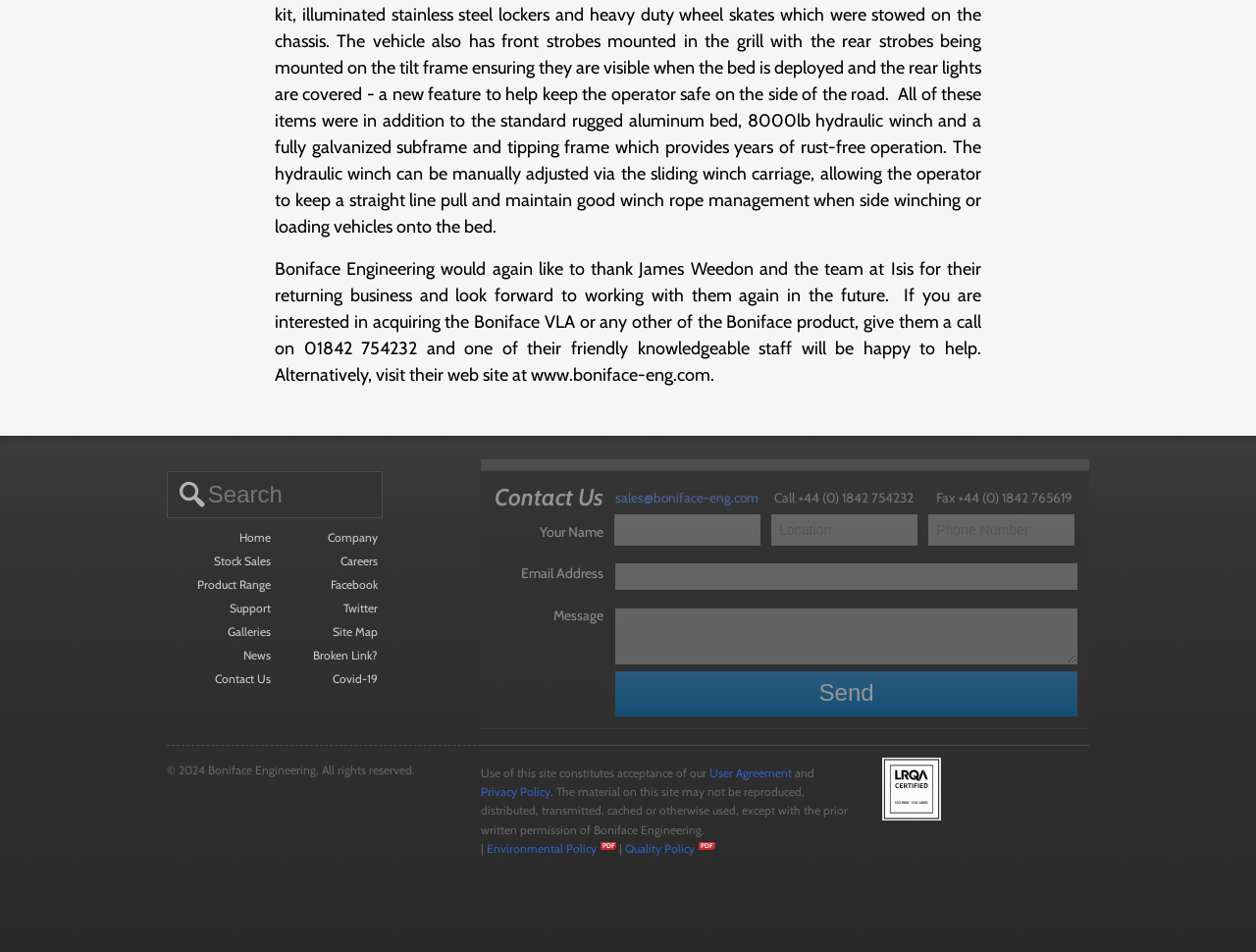What is the purpose of the search box?
Answer the question with a detailed and thorough explanation.

I inferred the purpose of the search box by its label 'Search' and its position on the webpage, which suggests that it is meant to be used to search for content within the website.